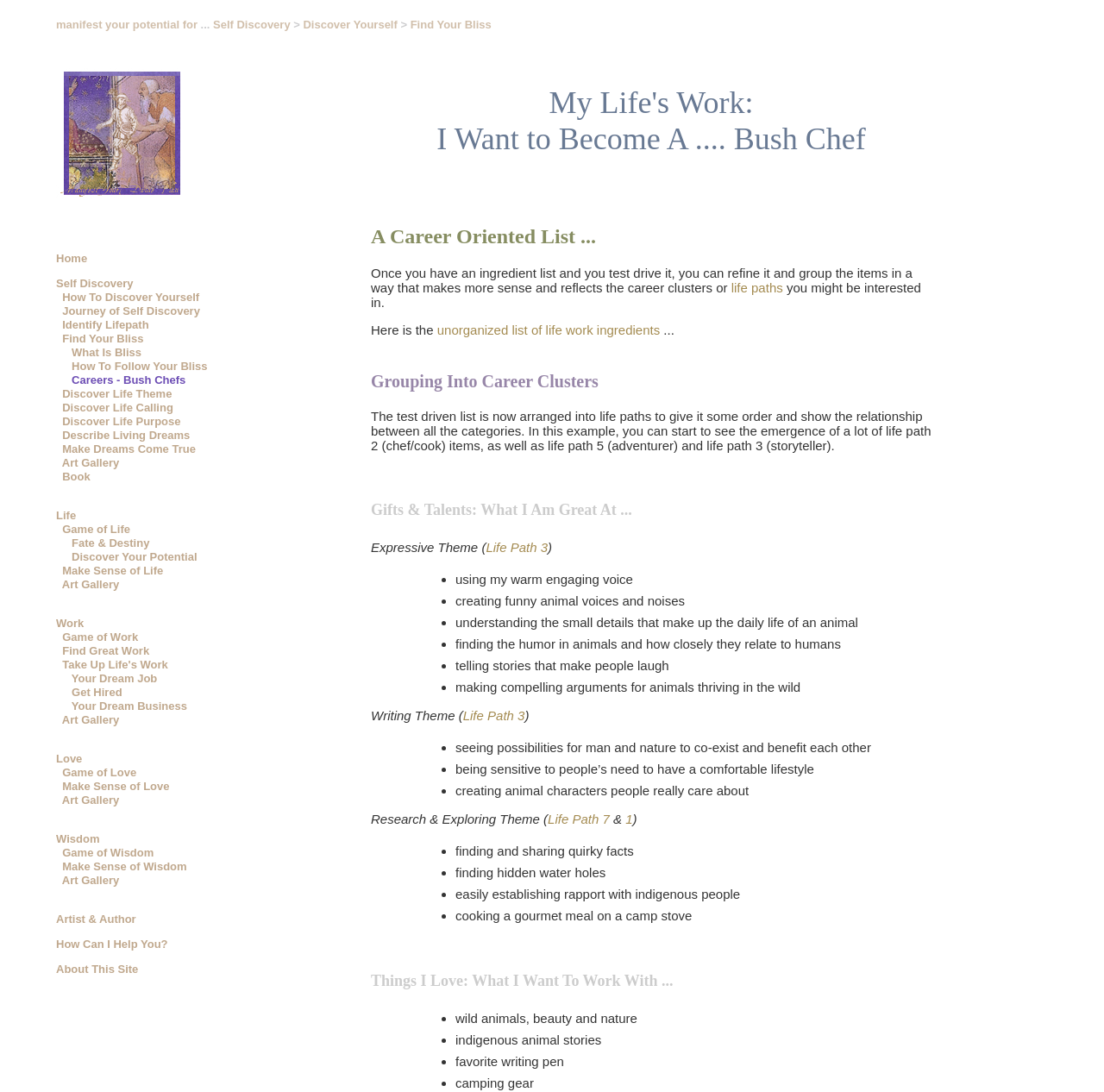Please provide the bounding box coordinate of the region that matches the element description: How Can I Help You?. Coordinates should be in the format (top-left x, top-left y, bottom-right x, bottom-right y) and all values should be between 0 and 1.

[0.051, 0.859, 0.152, 0.87]